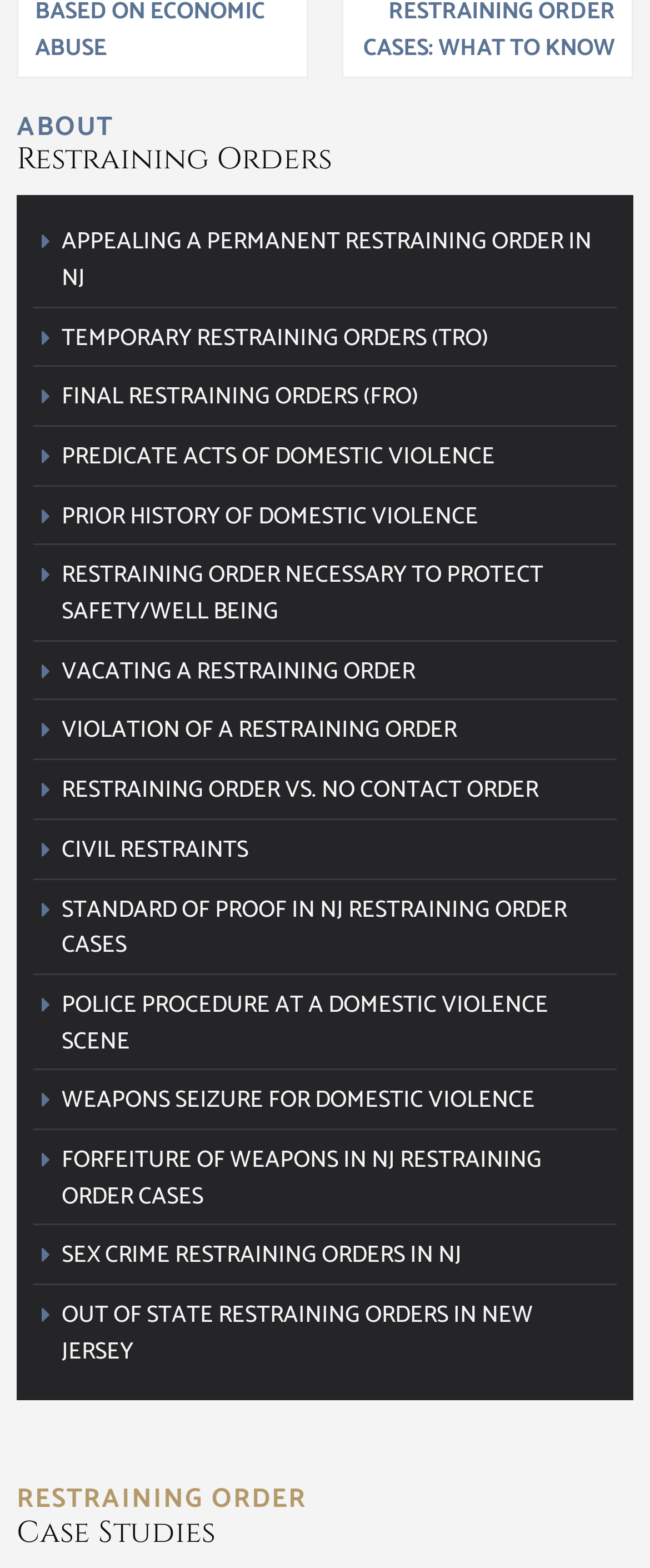Find the bounding box coordinates of the element I should click to carry out the following instruction: "Learn about 'TEMPORARY RESTRAINING ORDERS (TRO)'".

[0.051, 0.2, 0.949, 0.233]